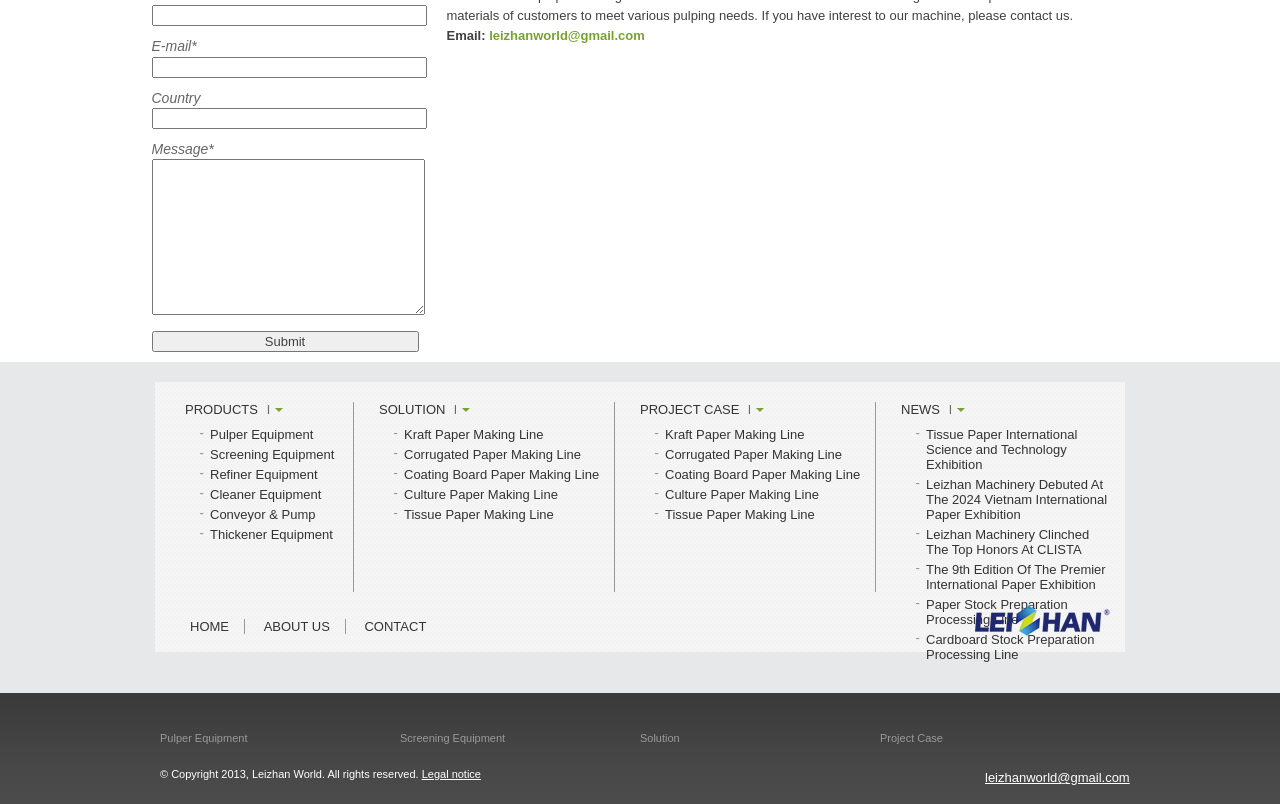Point out the bounding box coordinates of the section to click in order to follow this instruction: "Click the submit button".

[0.118, 0.412, 0.327, 0.438]